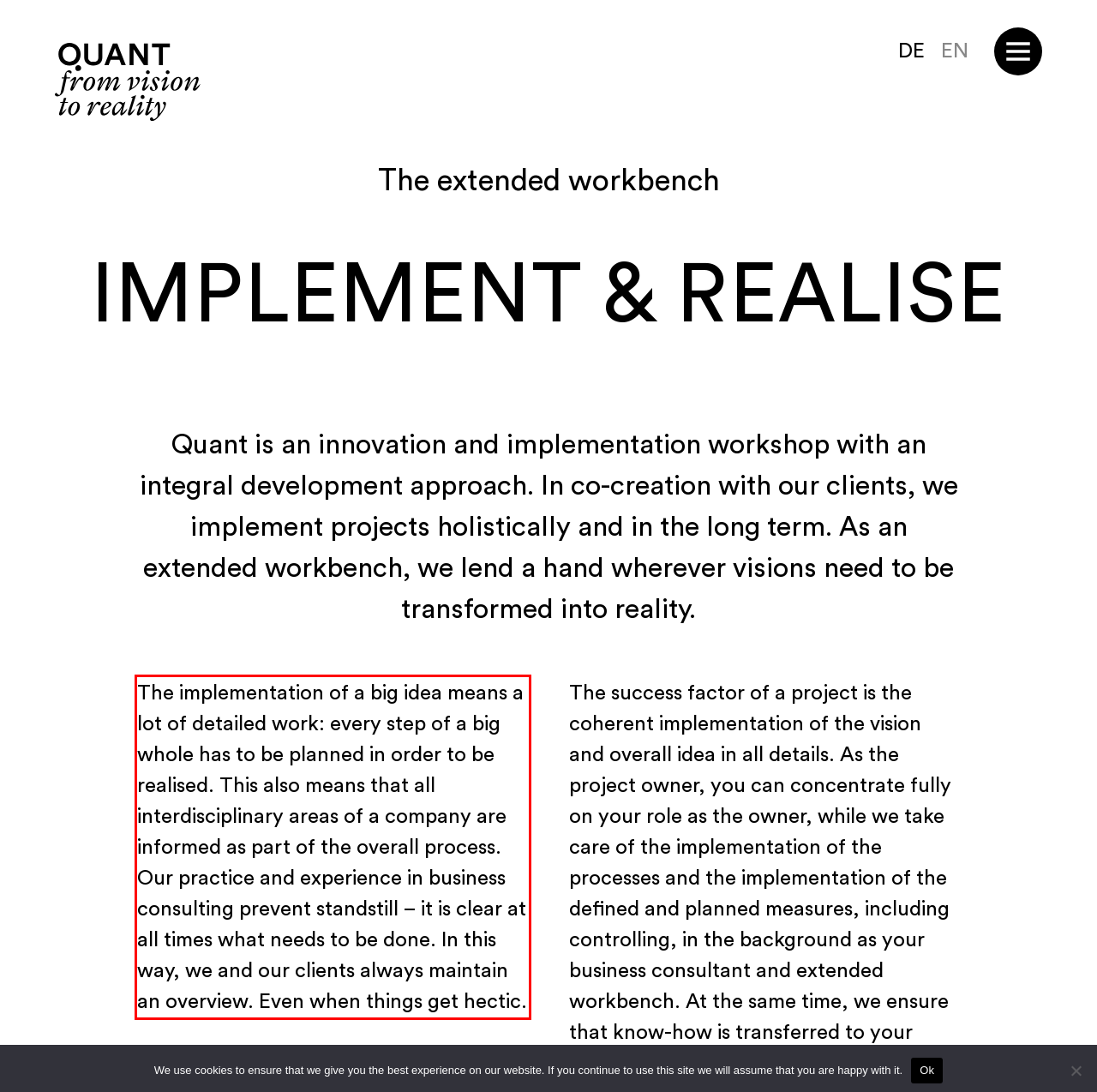Given a screenshot of a webpage with a red bounding box, extract the text content from the UI element inside the red bounding box.

The implementation of a big idea means a lot of detailed work: every step of a big whole has to be planned in order to be realised. This also means that all interdisciplinary areas of a company are informed as part of the overall process. Our practice and experience in business consulting prevent standstill – it is clear at all times what needs to be done. In this way, we and our clients always maintain an overview. Even when things get hectic.